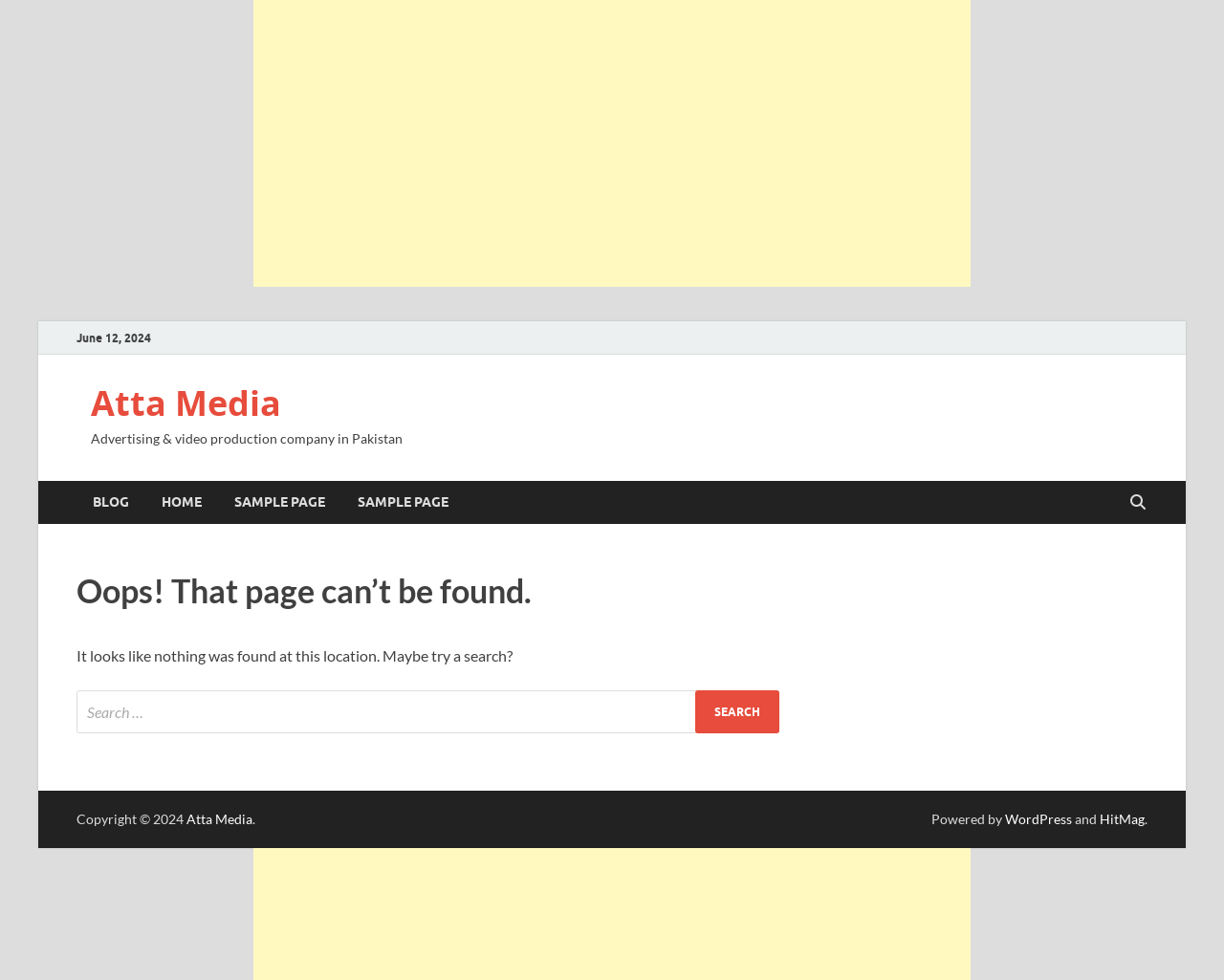Find the bounding box coordinates corresponding to the UI element with the description: "parent_node: Search for: value="Search"". The coordinates should be formatted as [left, top, right, bottom], with values as floats between 0 and 1.

[0.568, 0.705, 0.637, 0.749]